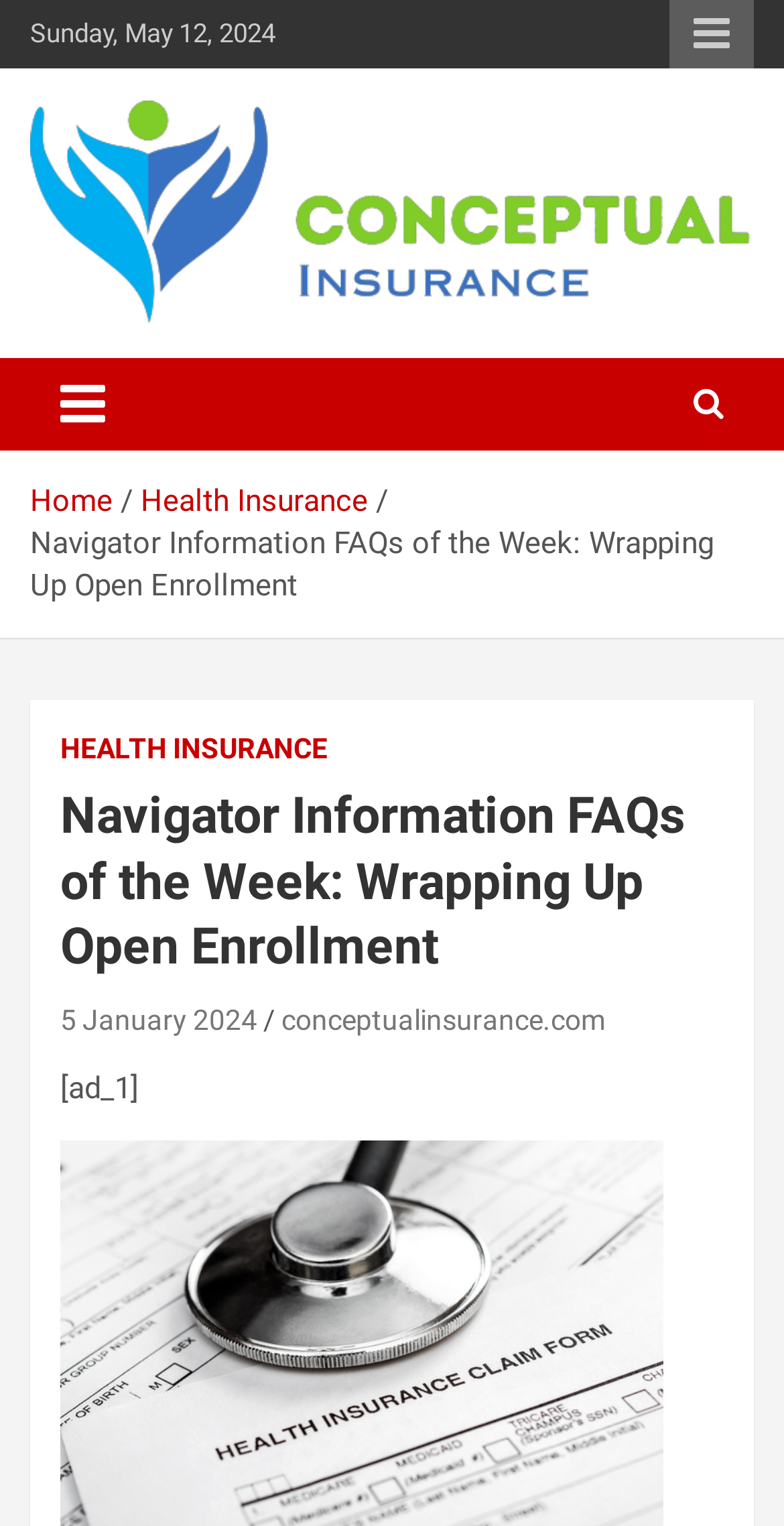Give a detailed account of the webpage, highlighting key information.

The webpage is about Navigator Information FAQs of the Week, specifically focusing on Wrapping Up Open Enrollment. At the top-left corner, the current date, Sunday, May 12, 2024, is displayed. On the top-right corner, there is a responsive menu button. Below the date, there is a link to Conceptualinsurance.com, accompanied by an image with the same description. 

Next to the image, there is a heading with the same text as the link. Below the heading, a brief description of the website's purpose is provided, stating that it helps protect life and assets with insurance coverage. A toggle navigation button is located nearby.

A navigation section, resembling breadcrumbs, is situated below the toggle button. It contains links to the Home page and Health Insurance, as well as a static text displaying the title of the webpage. 

Further down, there is a header section with a heading that repeats the title of the webpage. Within this section, there are links to a specific date, January 5, 2024, and the website's domain, conceptualinsurance.com. 

An advertisement is placed below the header section, marked as [ad_1]. Finally, there is a link to an image of a stethoscope on a health insurance claim form, which is a close-up shot.